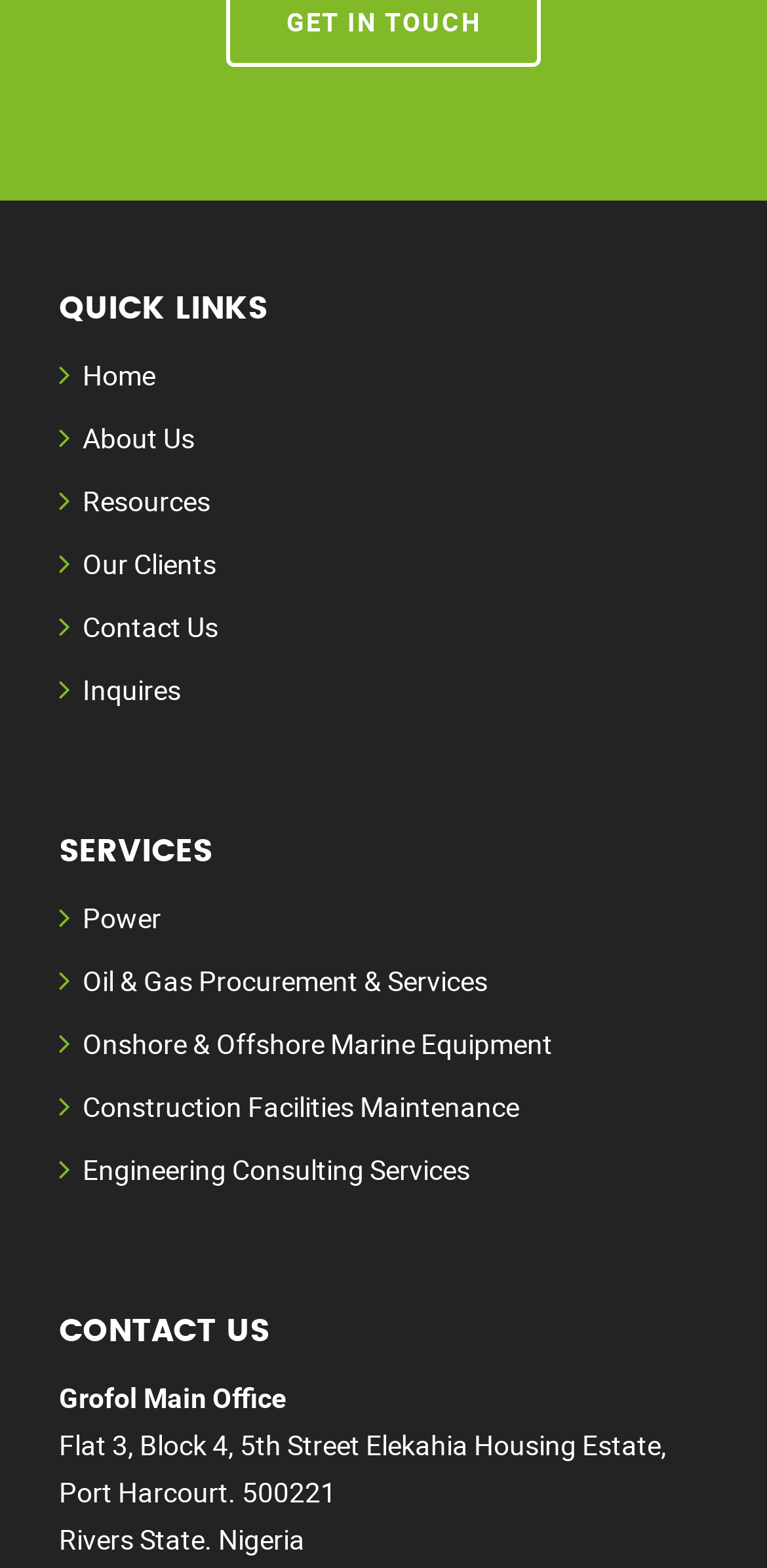Identify the bounding box coordinates of the HTML element based on this description: "Engineering Consulting Services".

[0.108, 0.733, 0.613, 0.757]